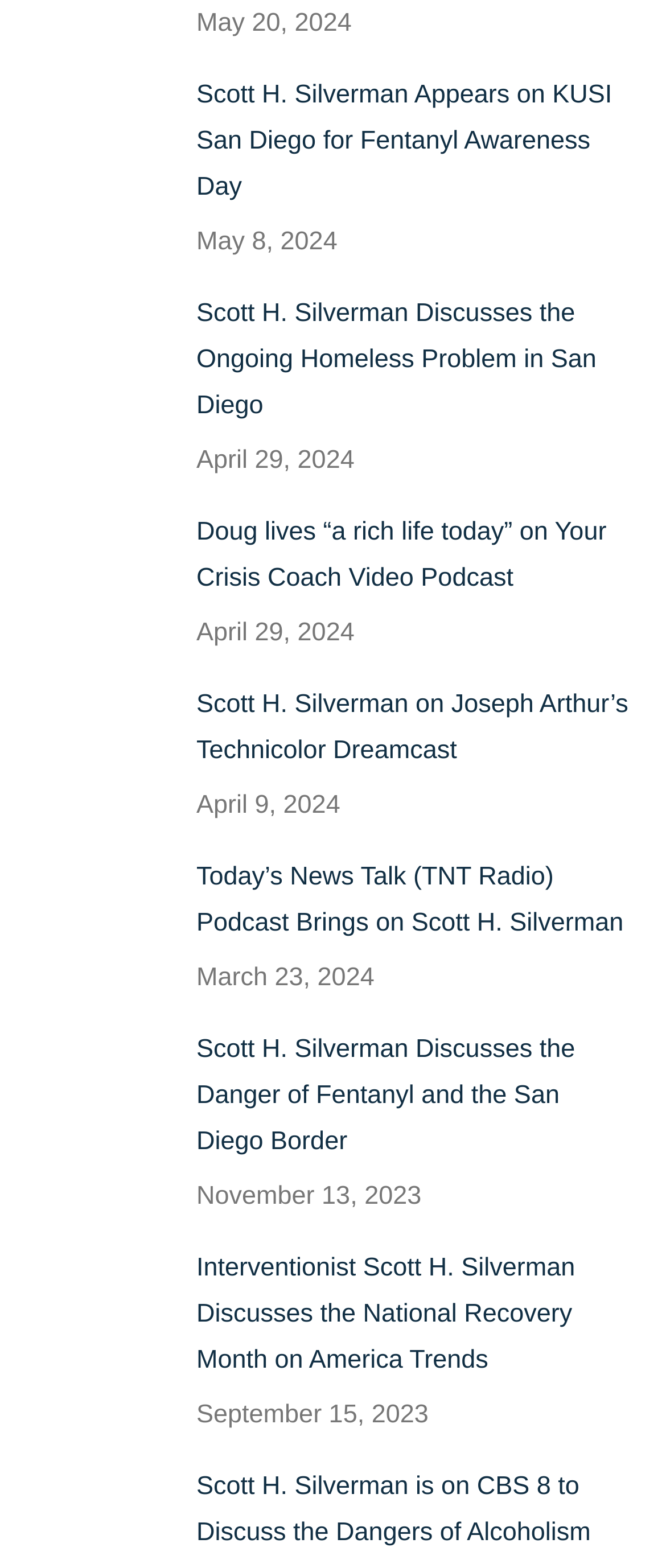Locate the bounding box coordinates of the area you need to click to fulfill this instruction: 'View recent posts'. The coordinates must be in the form of four float numbers ranging from 0 to 1: [left, top, right, bottom].

None